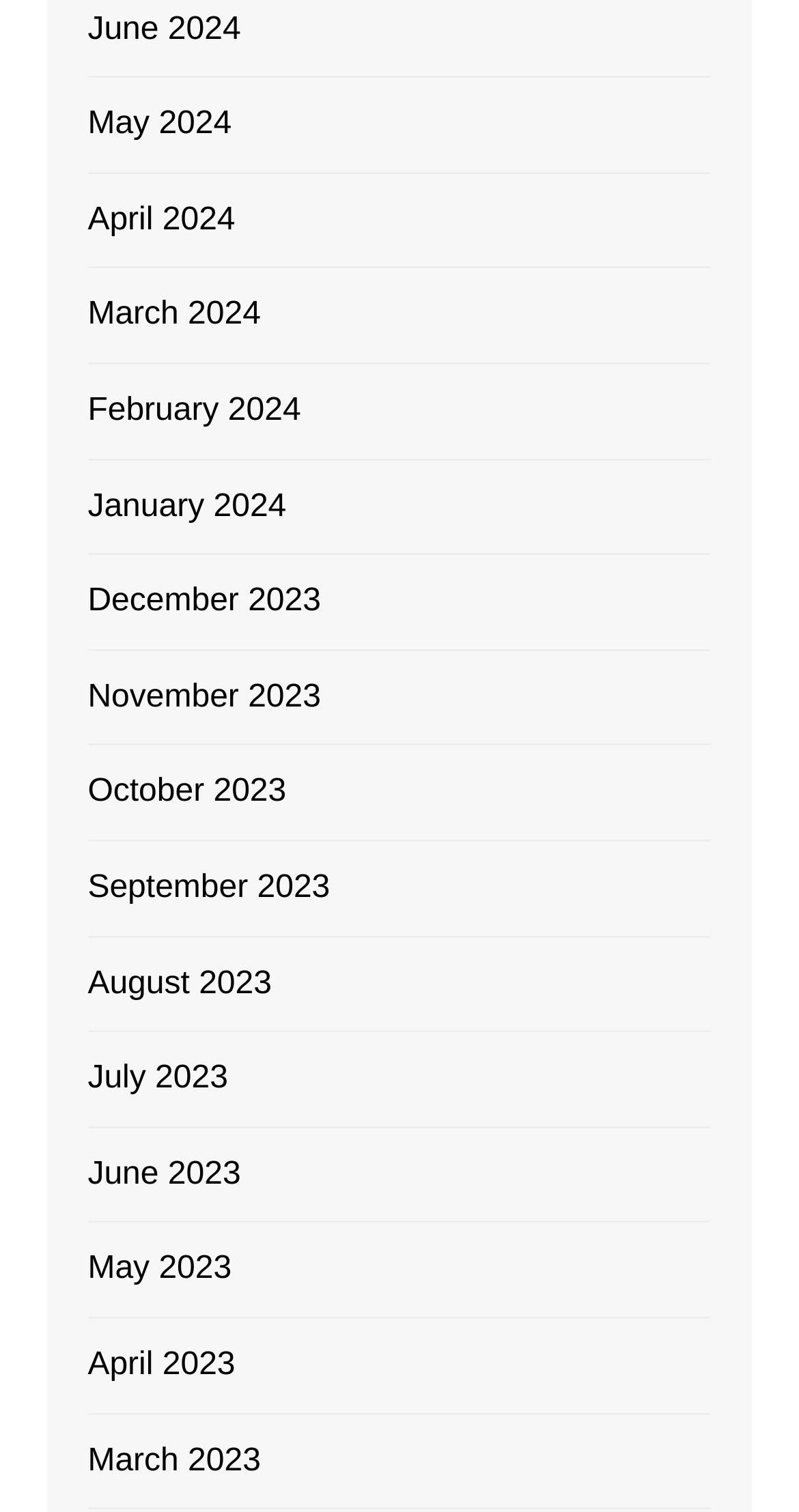Identify the coordinates of the bounding box for the element described below: "CONTACT". Return the coordinates as four float numbers between 0 and 1: [left, top, right, bottom].

None